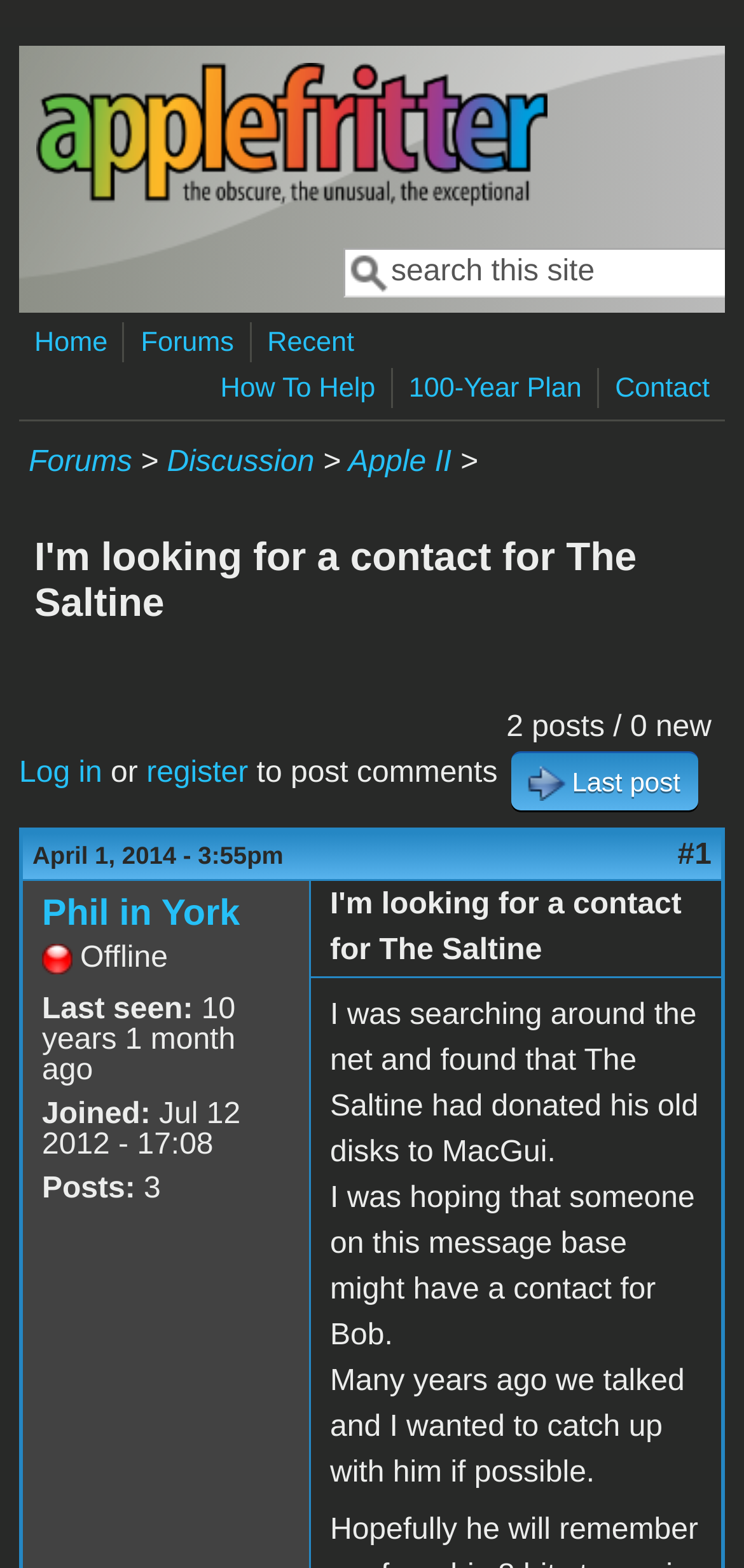Identify the bounding box coordinates of the clickable region necessary to fulfill the following instruction: "Click on 'Forums'". The bounding box coordinates should be four float numbers between 0 and 1, i.e., [left, top, right, bottom].

[0.179, 0.207, 0.325, 0.231]